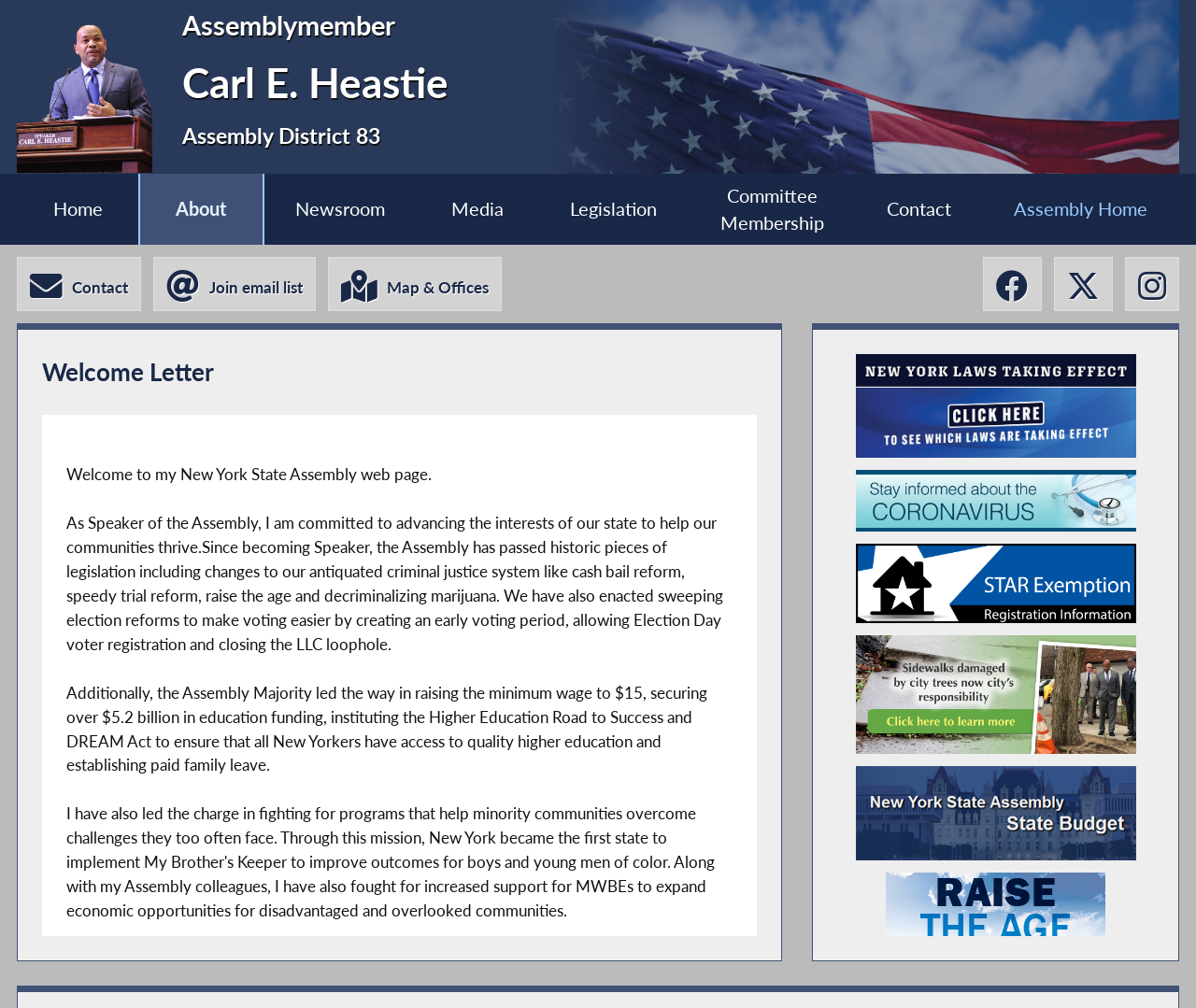What is the purpose of the 'STAR Exemption - Registration Information' link?
Using the image provided, answer with just one word or phrase.

Registration information